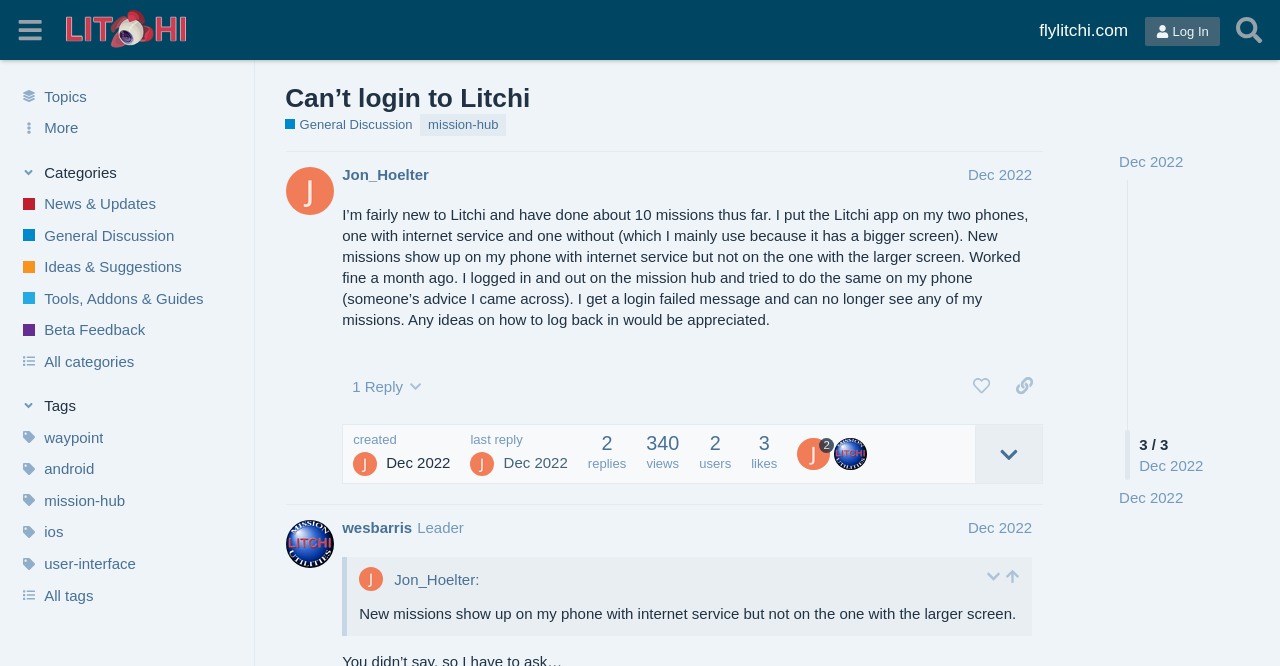Locate the bounding box coordinates of the item that should be clicked to fulfill the instruction: "Read the post by 'Jon_Hoelter'".

[0.224, 0.227, 0.863, 0.757]